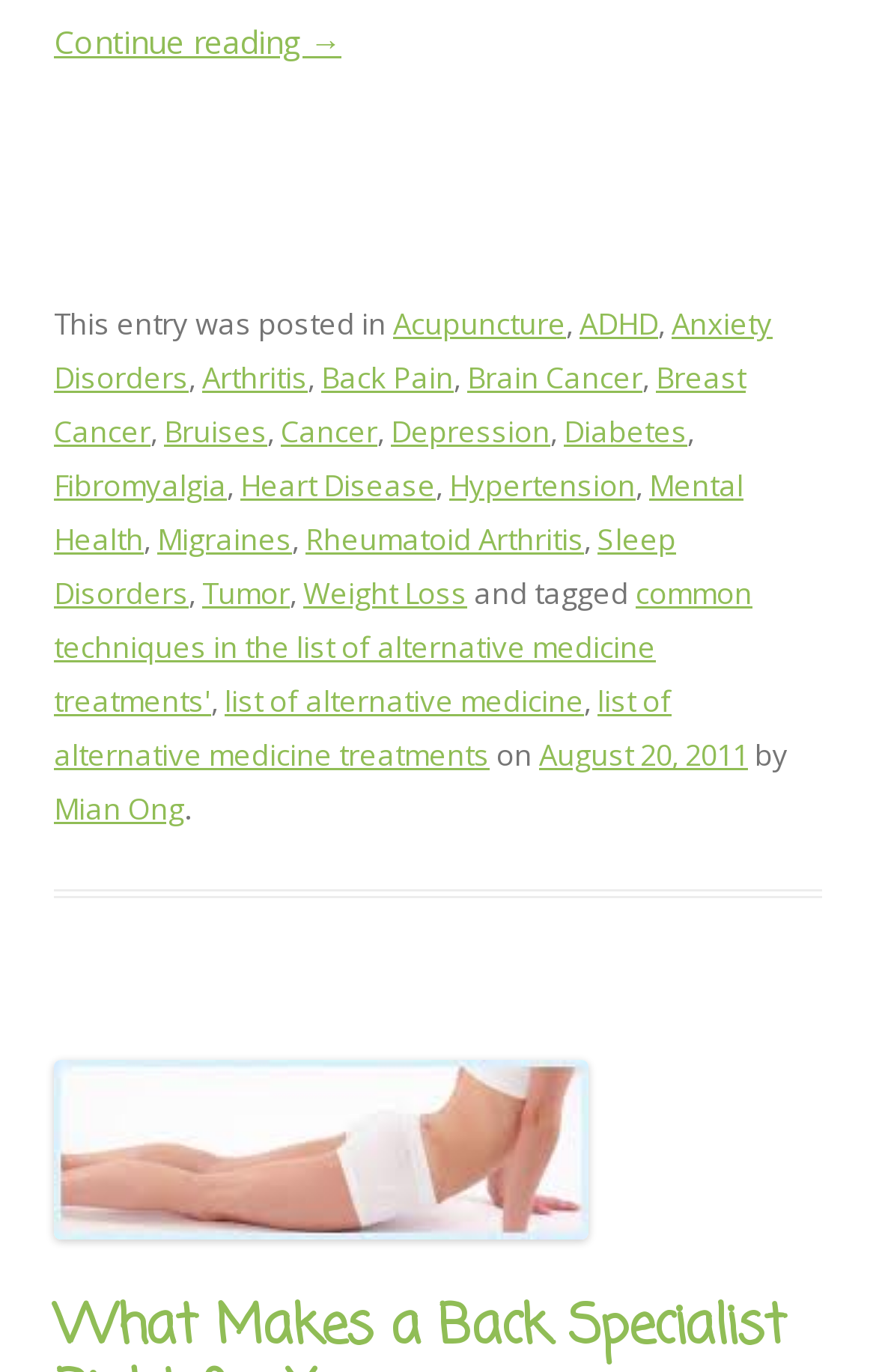Specify the bounding box coordinates of the region I need to click to perform the following instruction: "View the author's profile 'Mian Ong'". The coordinates must be four float numbers in the range of 0 to 1, i.e., [left, top, right, bottom].

[0.062, 0.575, 0.21, 0.605]